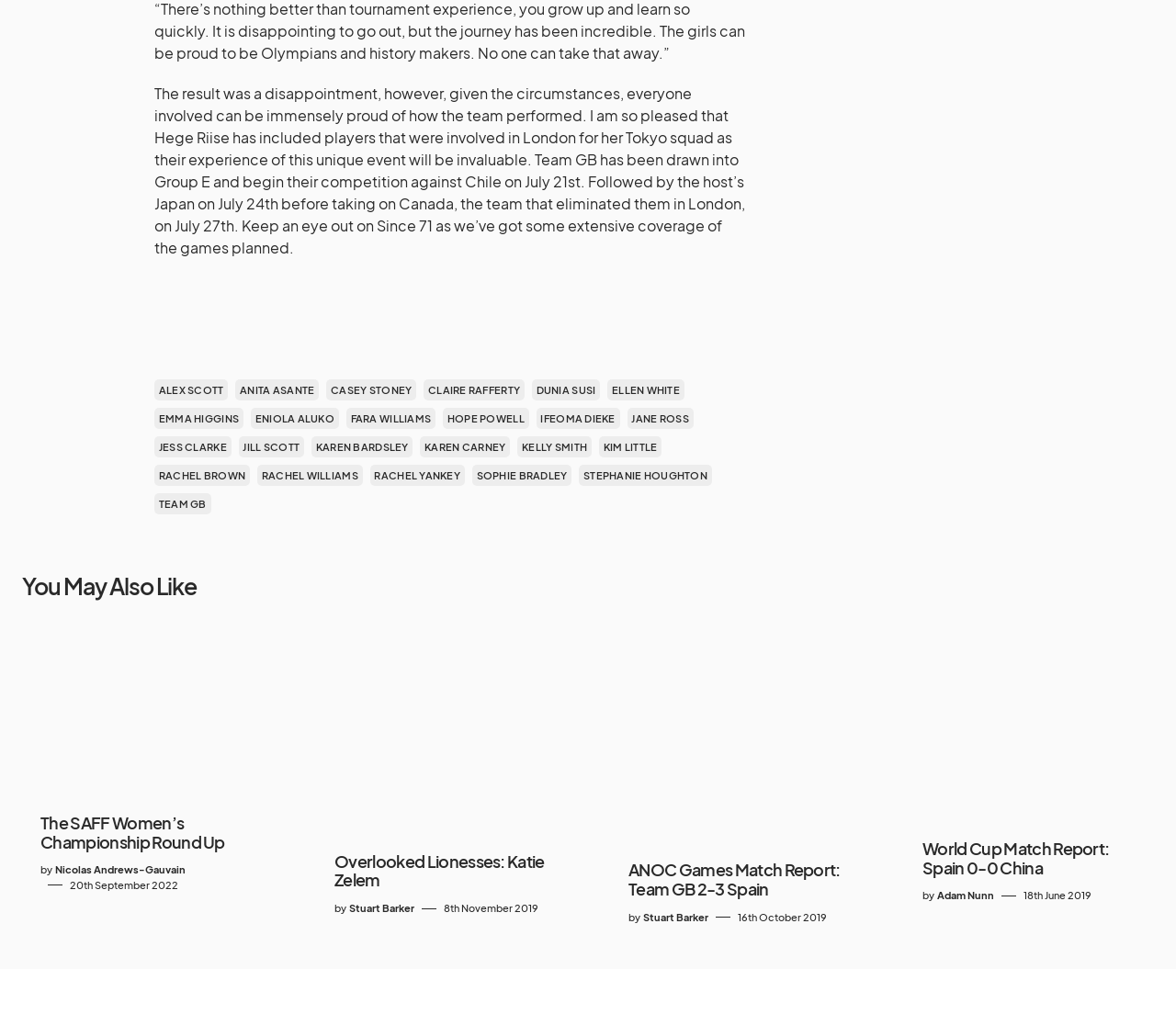Who is the author of the article 'The SAFF Women’s Championship Round Up'?
Using the image, provide a concise answer in one word or a short phrase.

Nicolas Andrews-Gauvain